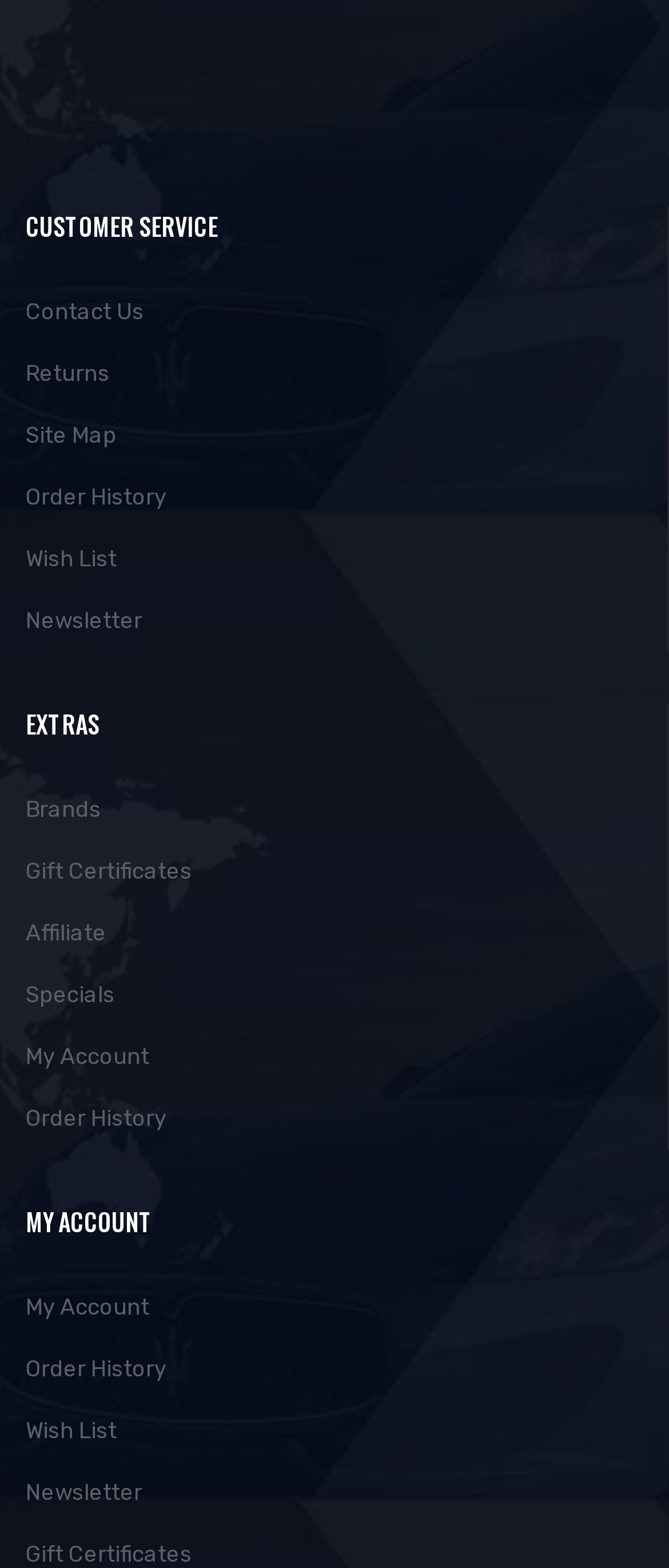What are the categories under Customer Service?
Please provide a single word or phrase answer based on the image.

Contact Us, Returns, etc.